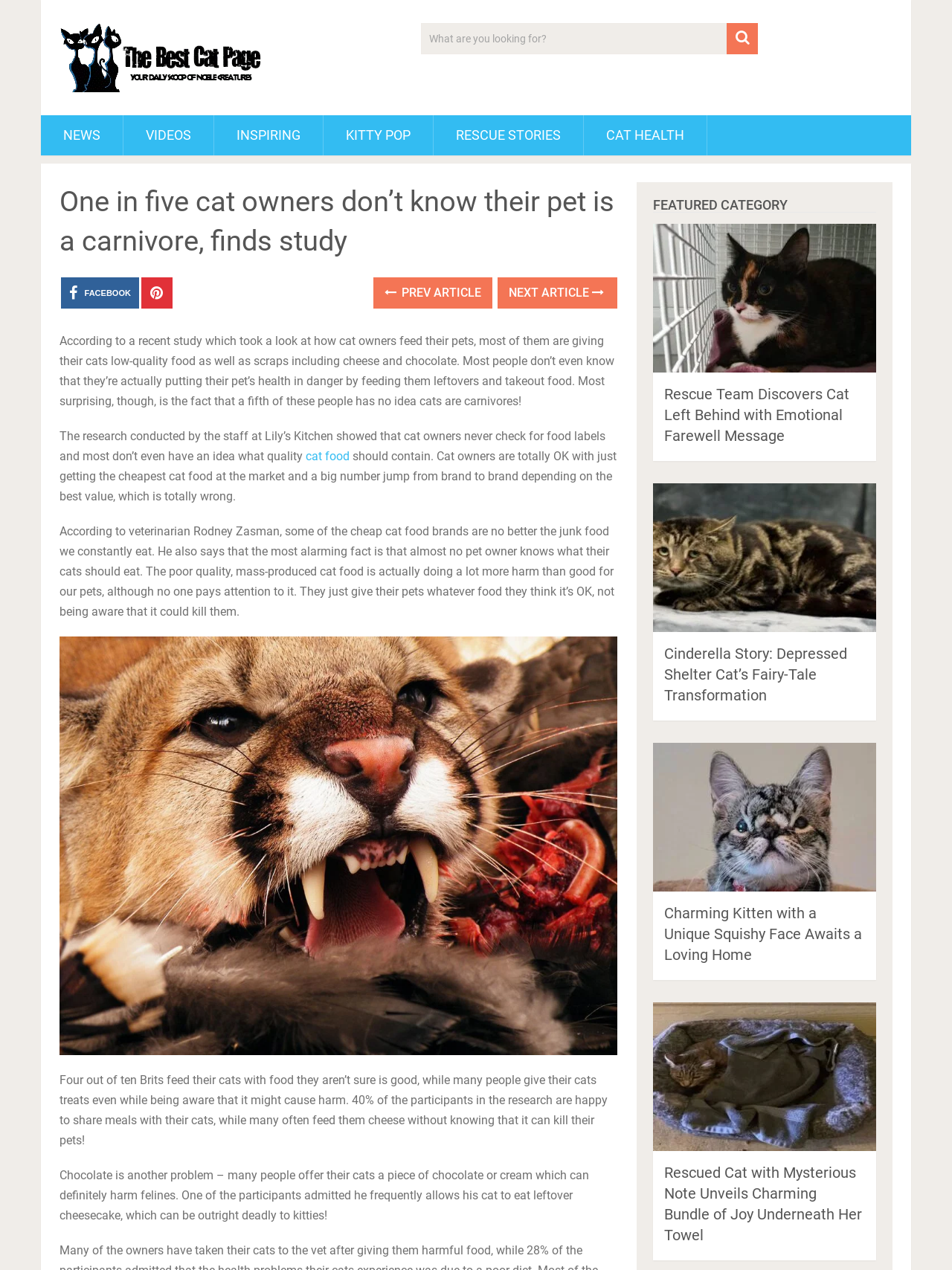Locate the bounding box for the described UI element: "Next Article". Ensure the coordinates are four float numbers between 0 and 1, formatted as [left, top, right, bottom].

[0.523, 0.218, 0.649, 0.243]